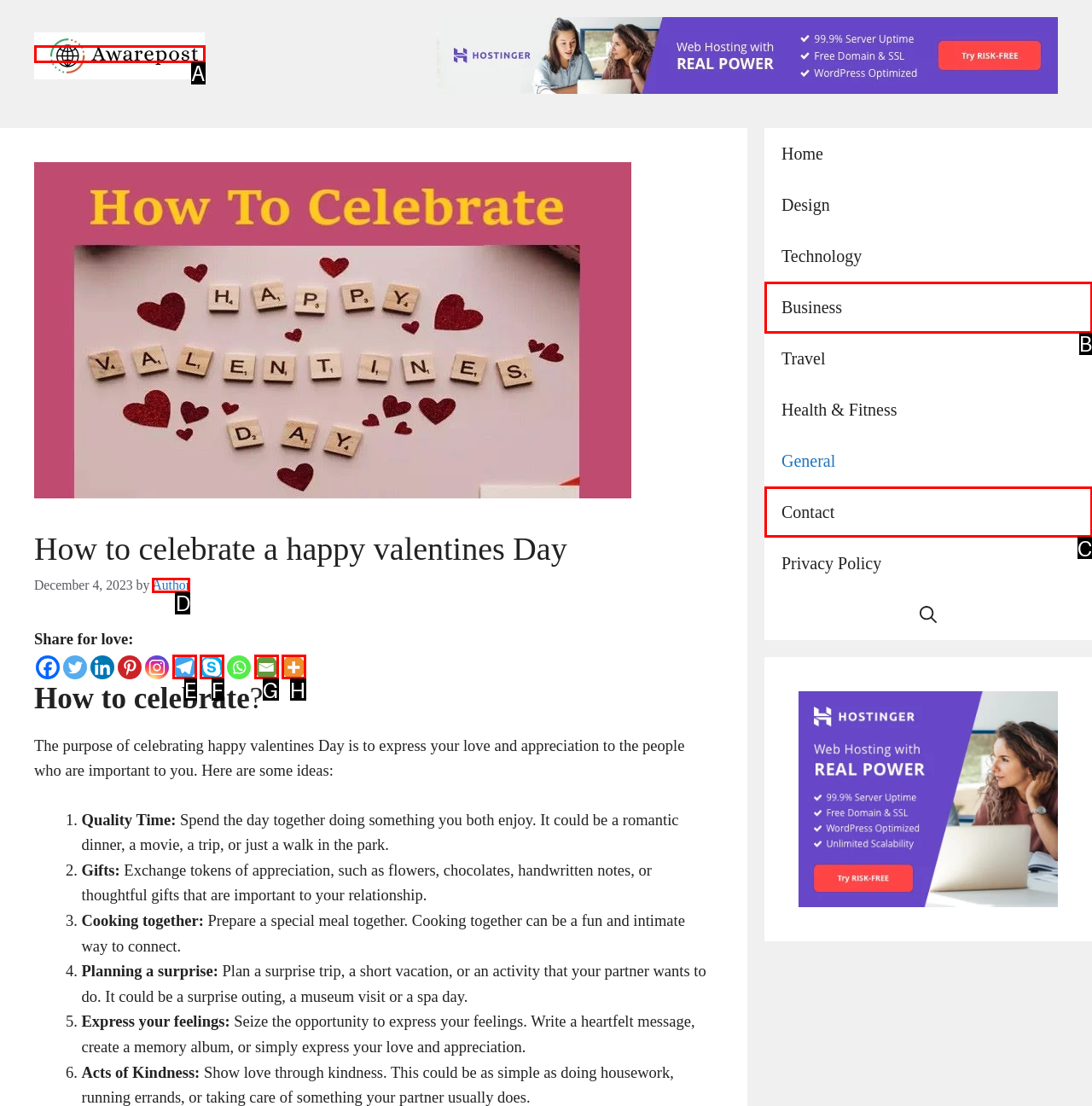To complete the task: Click on the 'Leave a Reply' heading, which option should I click? Answer with the appropriate letter from the provided choices.

None